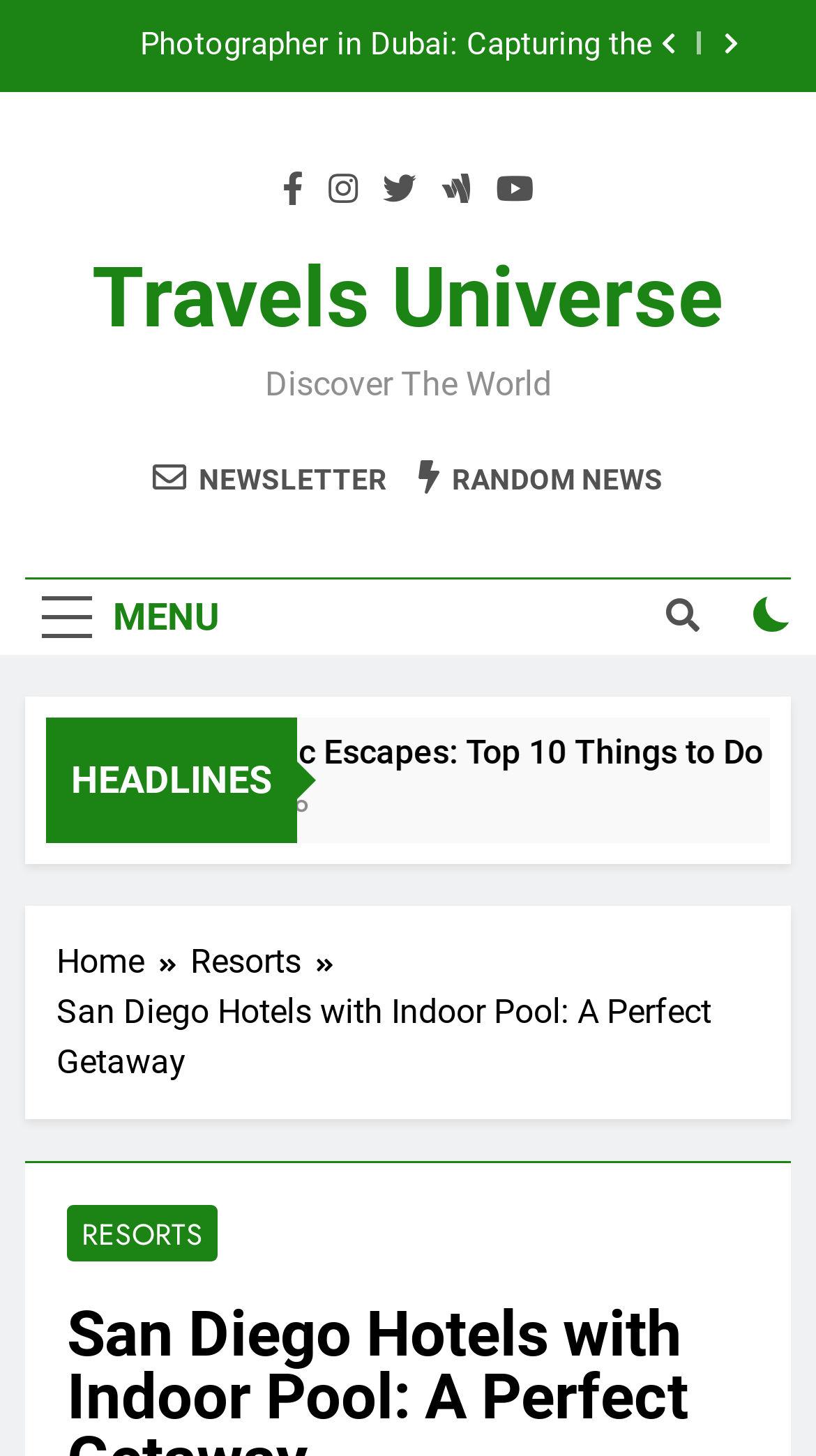Elaborate on the different components and information displayed on the webpage.

This webpage is about San Diego hotels with indoor pools, presented by Travels Universe. At the top right corner, there are two buttons with icons, and a list item with the title "Photographer in Dubai: Capturing the Essence of the Emirates". Below these elements, there are five social media links with icons, followed by a link to "Travels Universe" that spans across most of the page width.

The main content area has a heading "Discover The World" and a link to a newsletter and another to "RANDOM NEWS". On the left side, there is a "MENU" button, and on the right side, there is a button with an icon and a checkbox.

Below these elements, there is a section labeled "HEADLINES" with a link to a news article dated "1 Week Ago", accompanied by a time indicator. The breadcrumbs navigation is located at the bottom of the page, with links to "Home" and "Resorts", and a static text "San Diego Hotels with Indoor Pool: A Perfect Getaway" that serves as a title. Within this title, there is a link to "RESORTS".